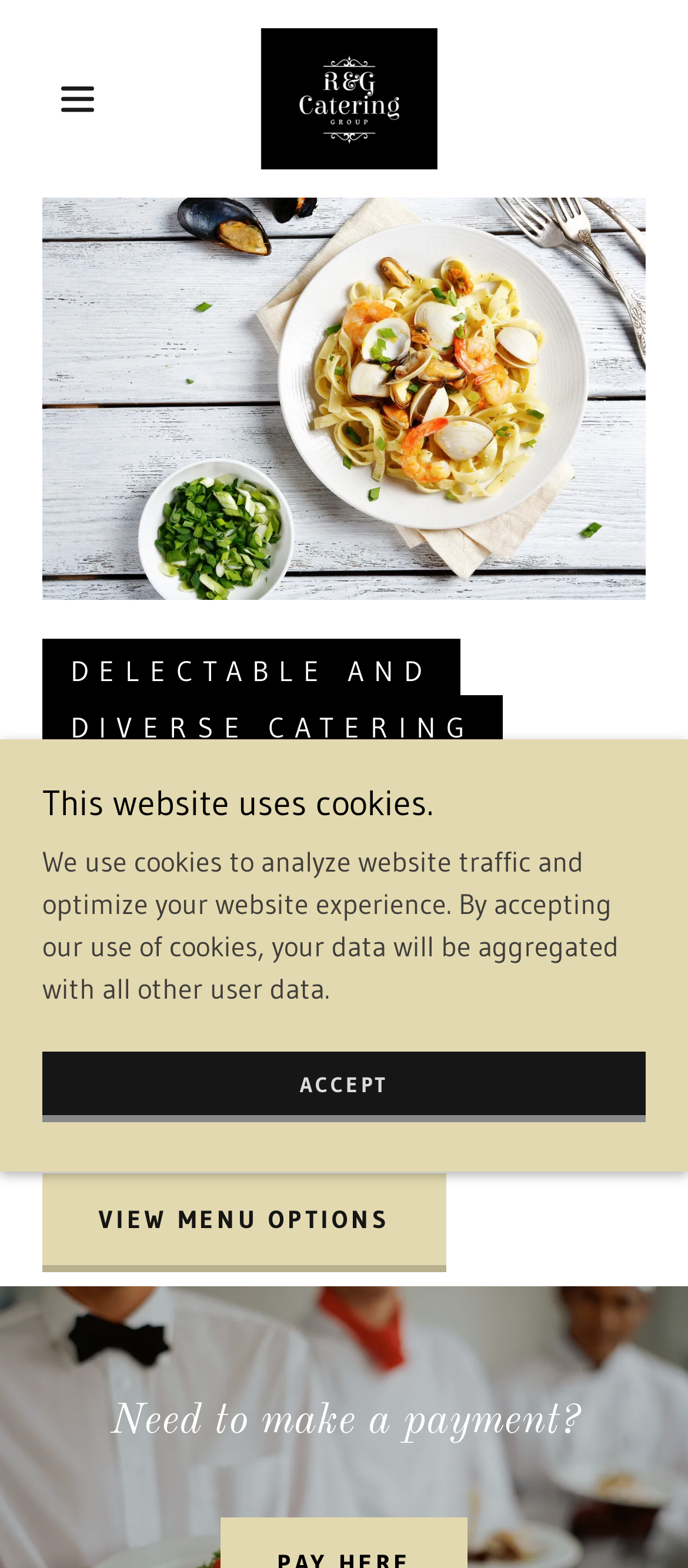What is the main purpose of this website?
Can you provide an in-depth and detailed response to the question?

Based on the webpage content, especially the StaticText 'DELECTABLE AND DIVERSE CATERING OPTIONS' and the link 'VIEW MENU OPTIONS', it can be inferred that the main purpose of this website is to provide catering options.